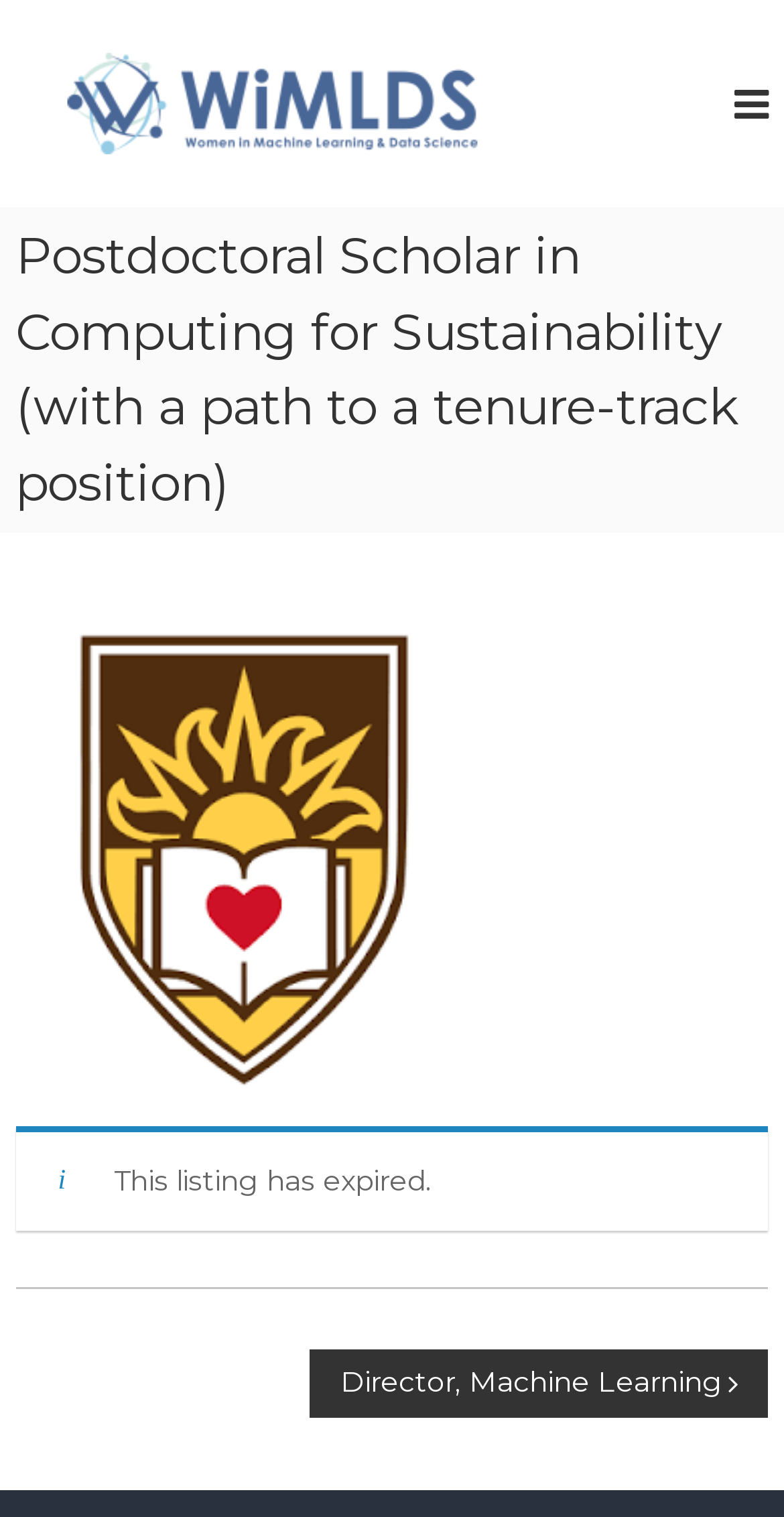What is the type of job being offered?
Offer a detailed and exhaustive answer to the question.

I found the answer by looking at the heading element with the text 'Postdoctoral Scholar in Computing for Sustainability (with a path to a tenure-track position)' which suggests that the job being offered is a Postdoctoral Scholar position.